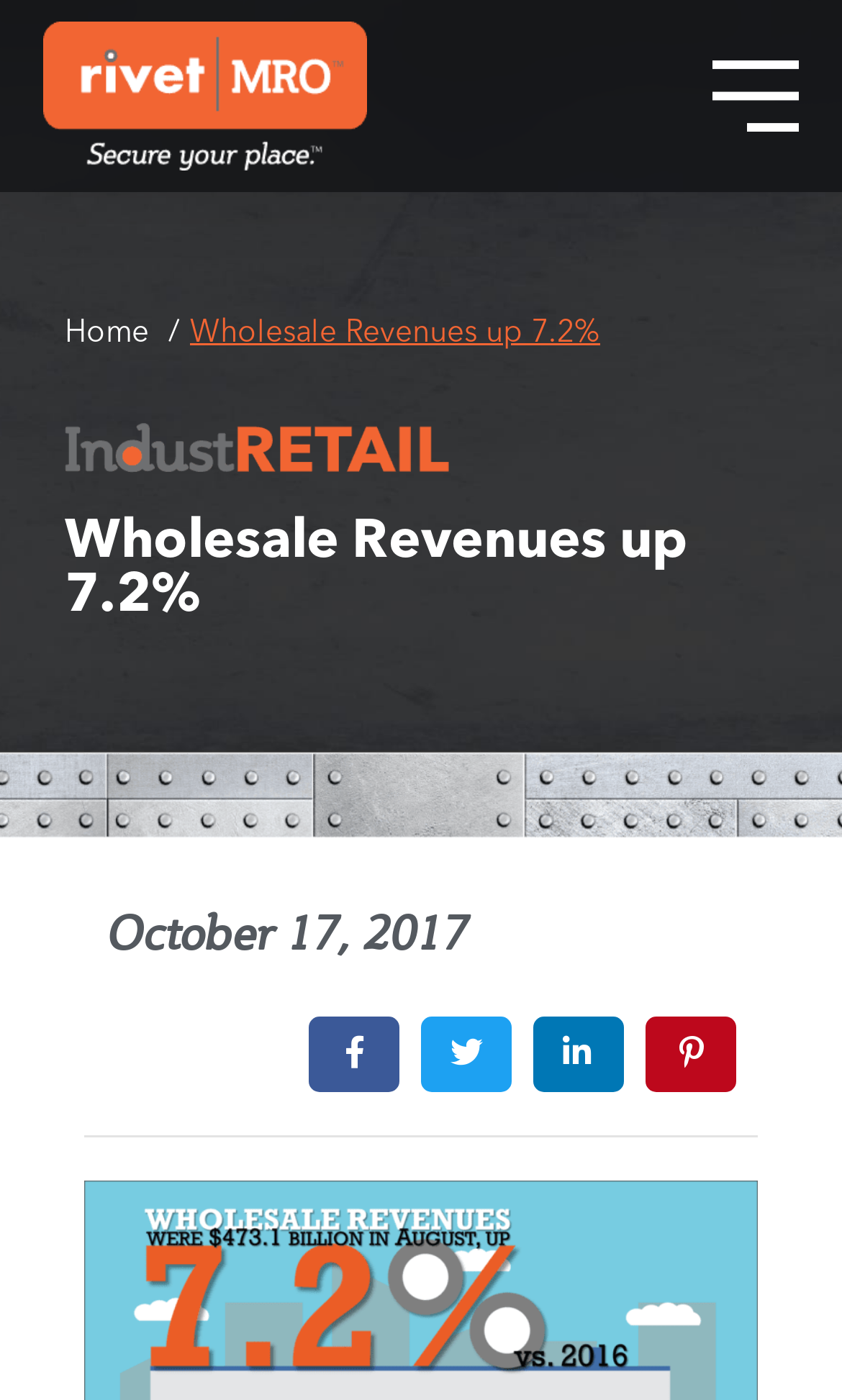Provide an in-depth caption for the webpage.

The webpage appears to be an article or news page, with a focus on industrial distribution and economic news. At the top left of the page, there is a Rivet MRO logo, which is a clickable link. To the right of the logo, there is a menu icon, also a clickable link. 

Below the logo and menu icon, there is a breadcrumb navigation section that spans most of the width of the page. Within this section, there is a "Home" link on the left, followed by a static text element displaying the title "Wholesale Revenues up 7.2%". 

On the left side of the page, below the navigation section, there is an image of the IndustRetail logo. To the right of this logo, there is a heading element with the same title "Wholesale Revenues up 7.2%". 

Further down the page, there is a time element displaying the date "October 17, 2017". The main content of the article appears to be below this date element, although the exact details are not provided in the accessibility tree.